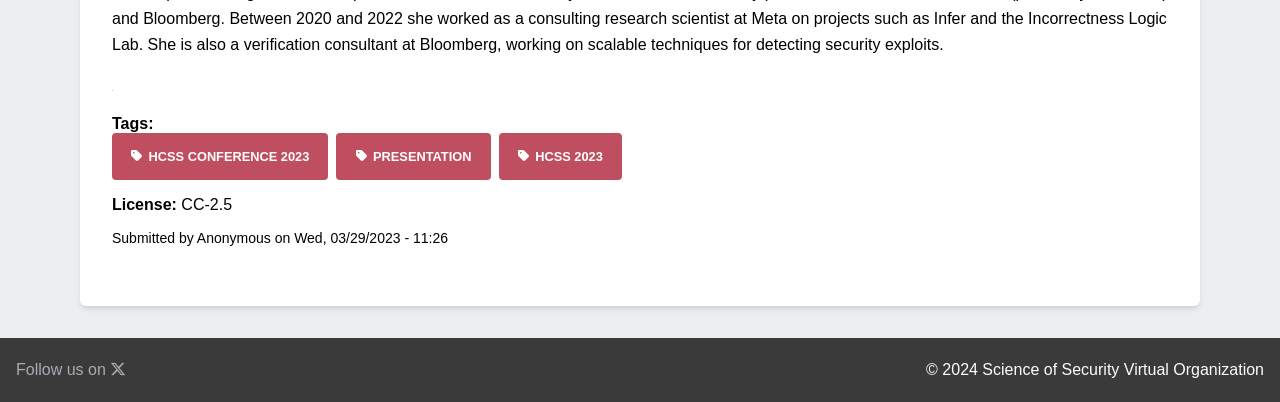Given the description HCSS 2023, predict the bounding box coordinates of the UI element. Ensure the coordinates are in the format (top-left x, top-left y, bottom-right x, bottom-right y) and all values are between 0 and 1.

[0.39, 0.33, 0.486, 0.447]